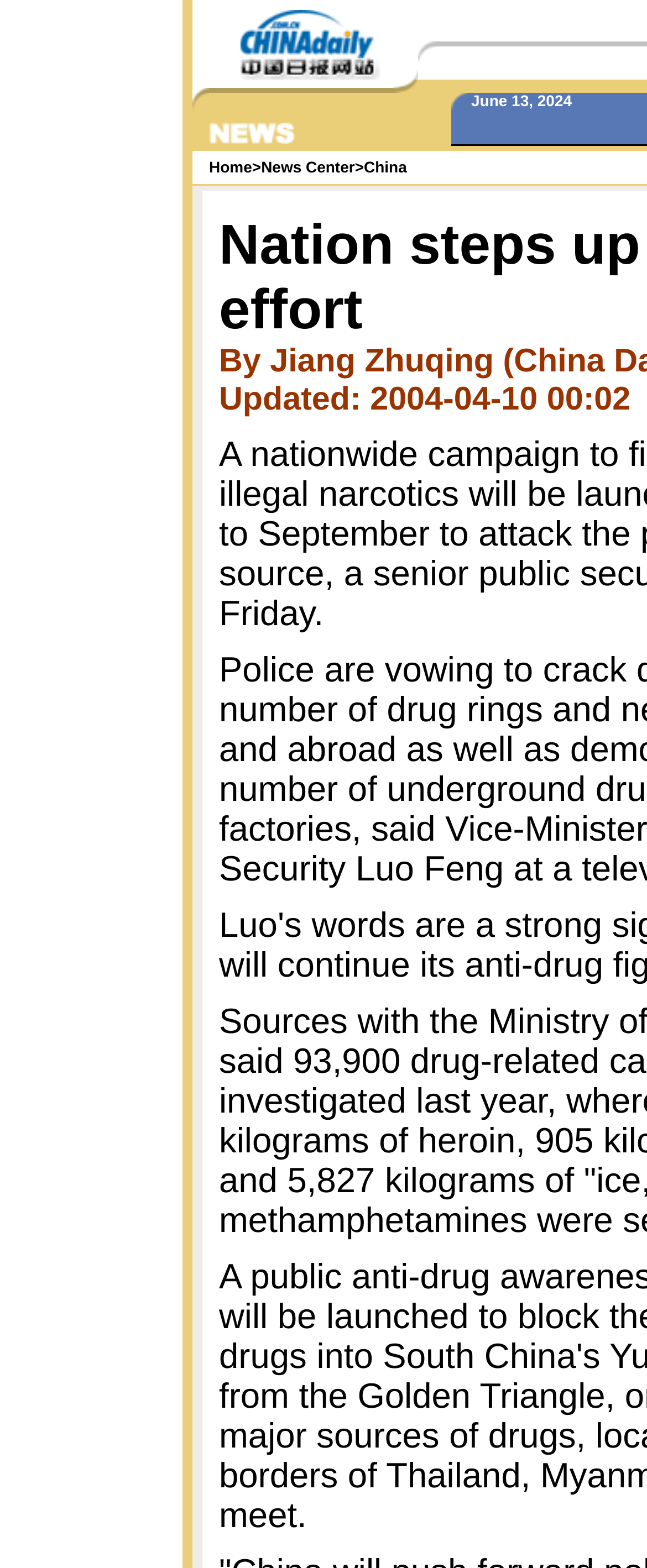How many main sections are on this webpage?
Please answer using one word or phrase, based on the screenshot.

Multiple